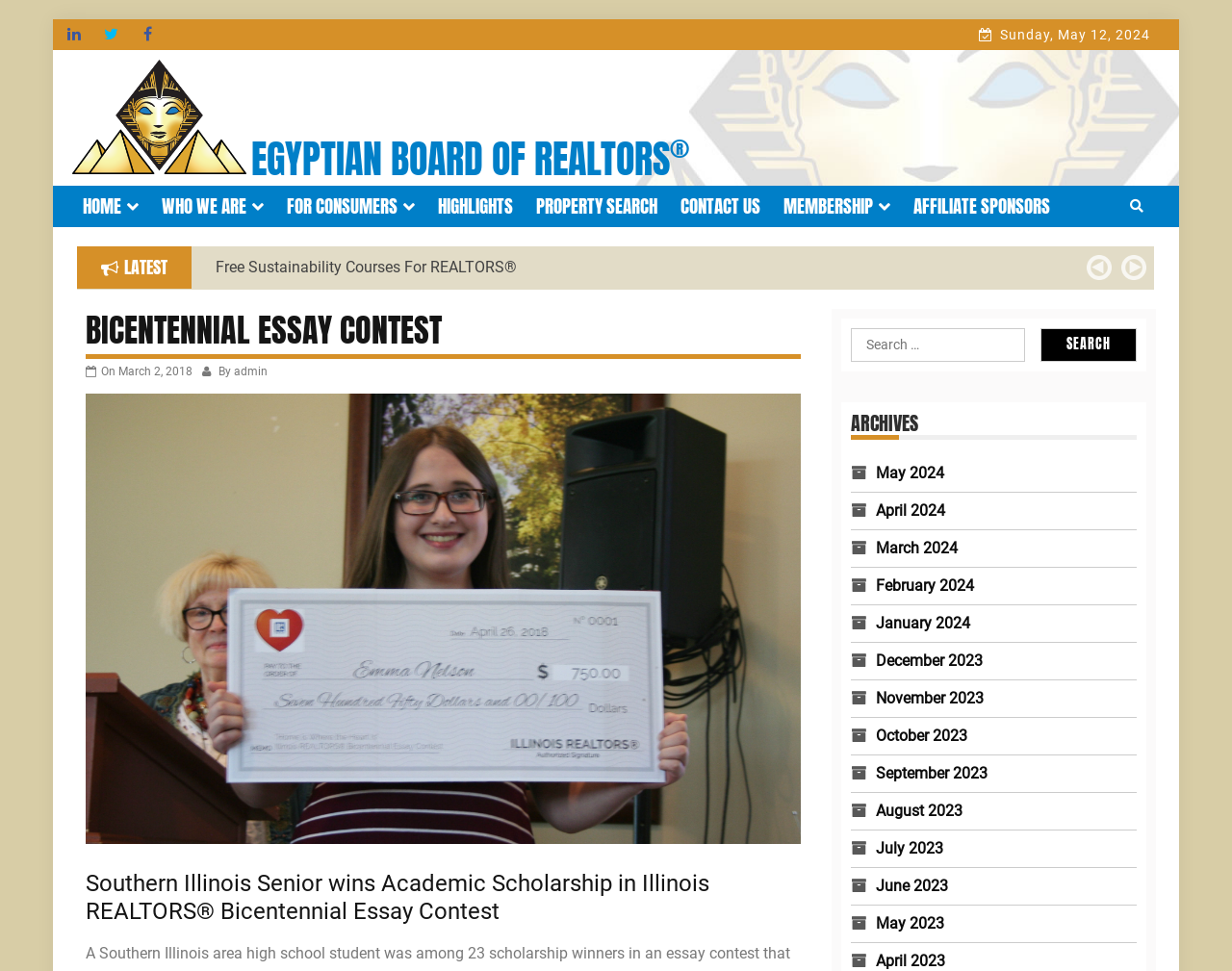Provide the bounding box coordinates of the area you need to click to execute the following instruction: "Read about BICENTENNIAL ESSAY CONTEST".

[0.07, 0.31, 0.65, 0.37]